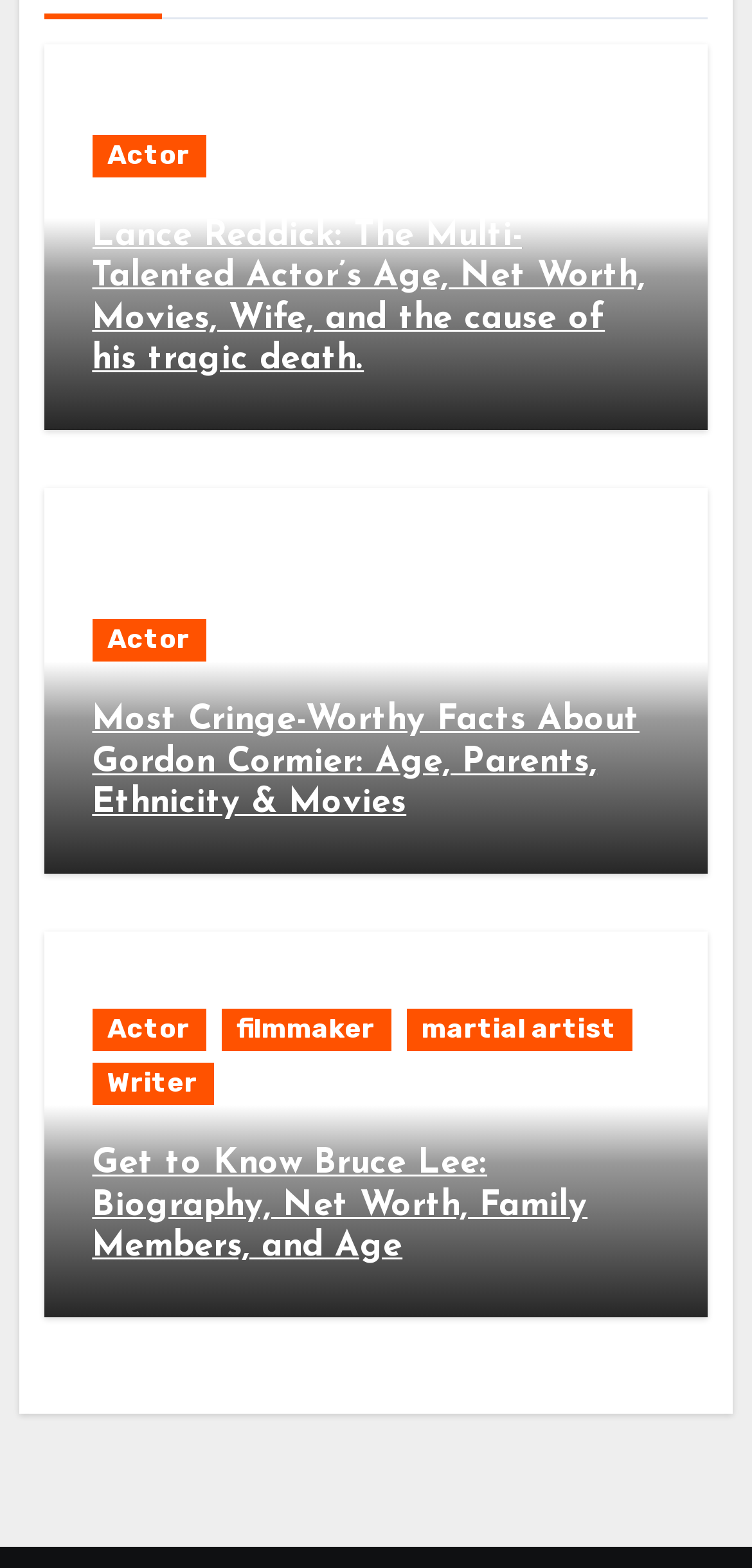Look at the image and answer the question in detail:
What is the name of the actor mentioned in the first heading?

I found the first heading element [666] with the text 'Lance Reddick: The Multi-Talented Actor’s Age, Net Worth, Movies, Wife, and the cause of his tragic death.', so the name of the actor mentioned in the first heading is Lance Reddick.